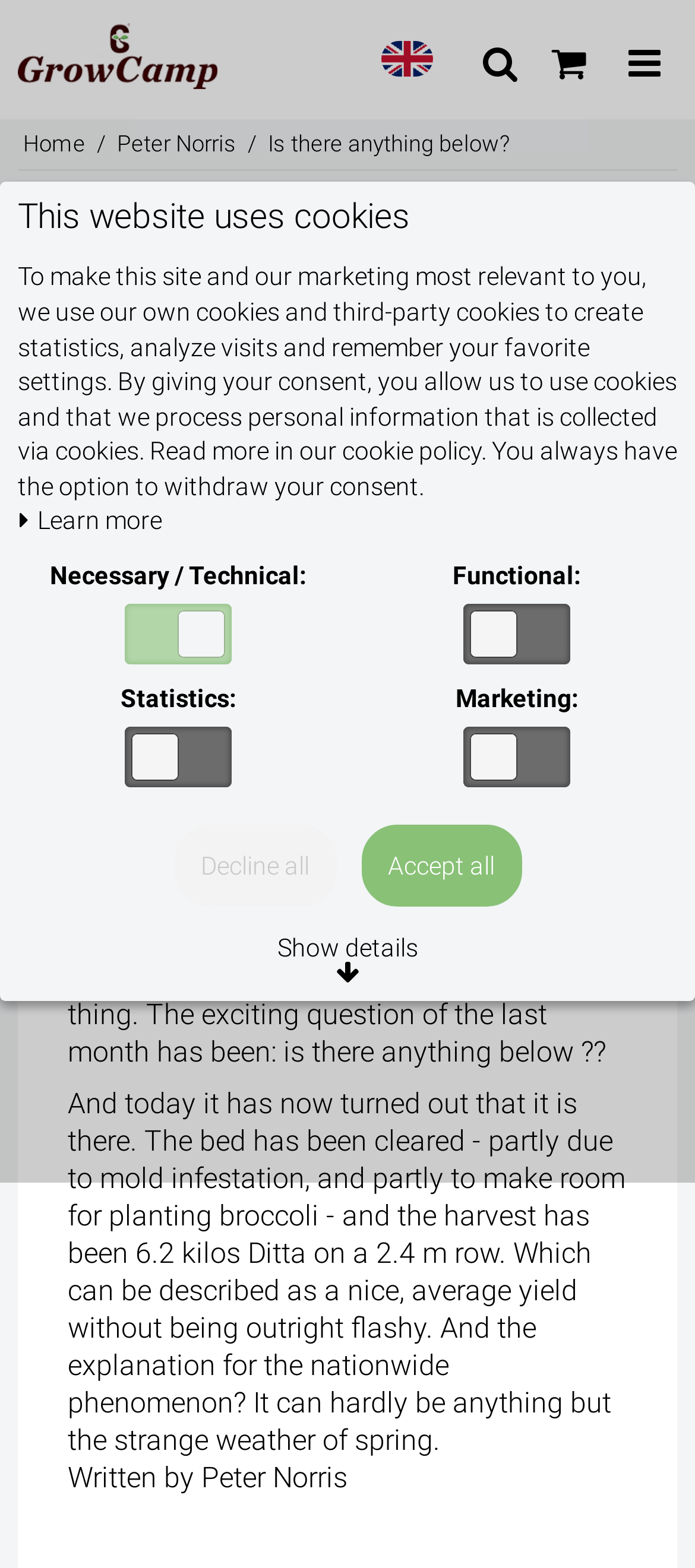Please indicate the bounding box coordinates for the clickable area to complete the following task: "Learn more about cookies". The coordinates should be specified as four float numbers between 0 and 1, i.e., [left, top, right, bottom].

[0.026, 0.324, 0.233, 0.341]